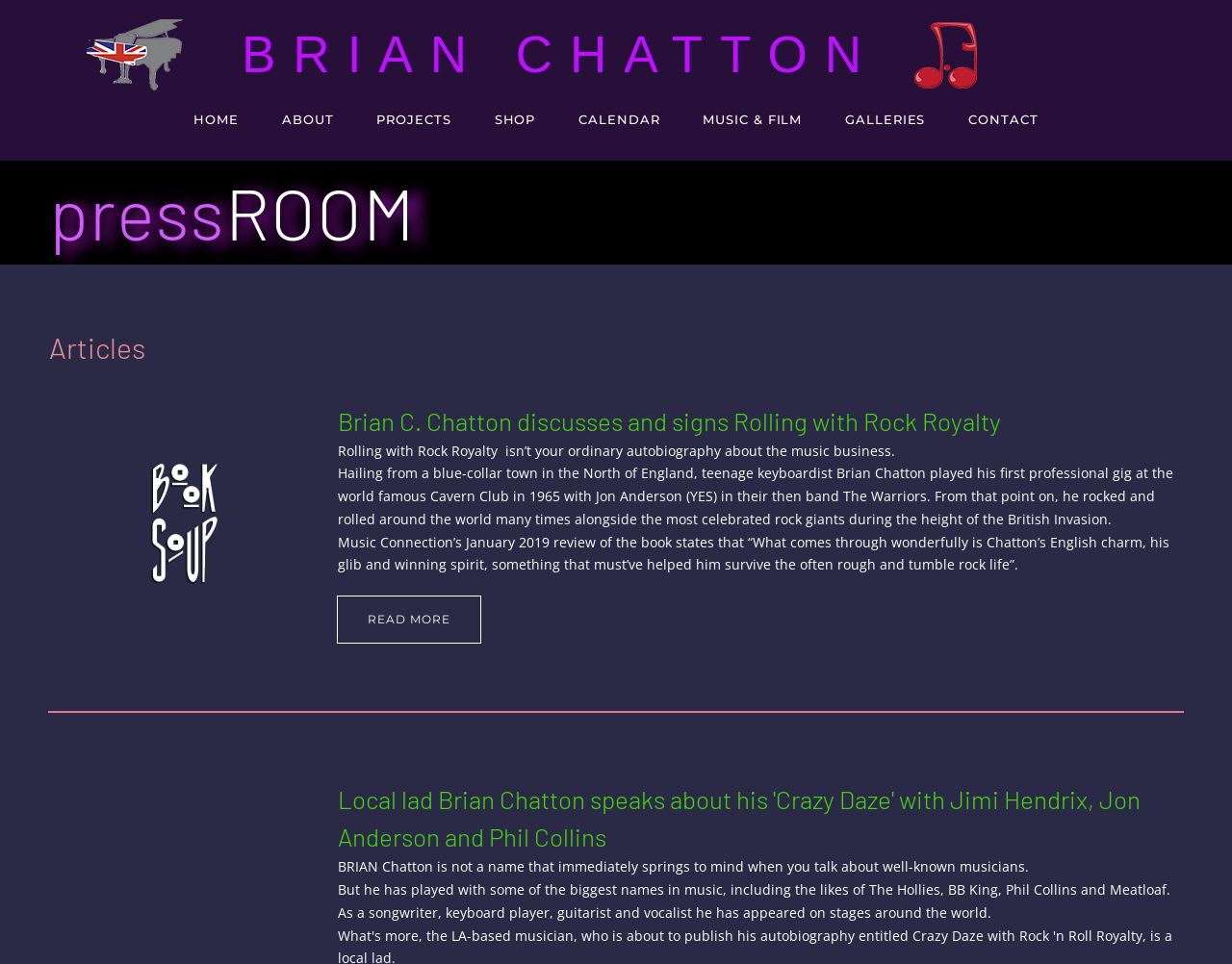What is the name of the person associated with this website?
Please provide a single word or phrase as your answer based on the image.

Brian Chatton